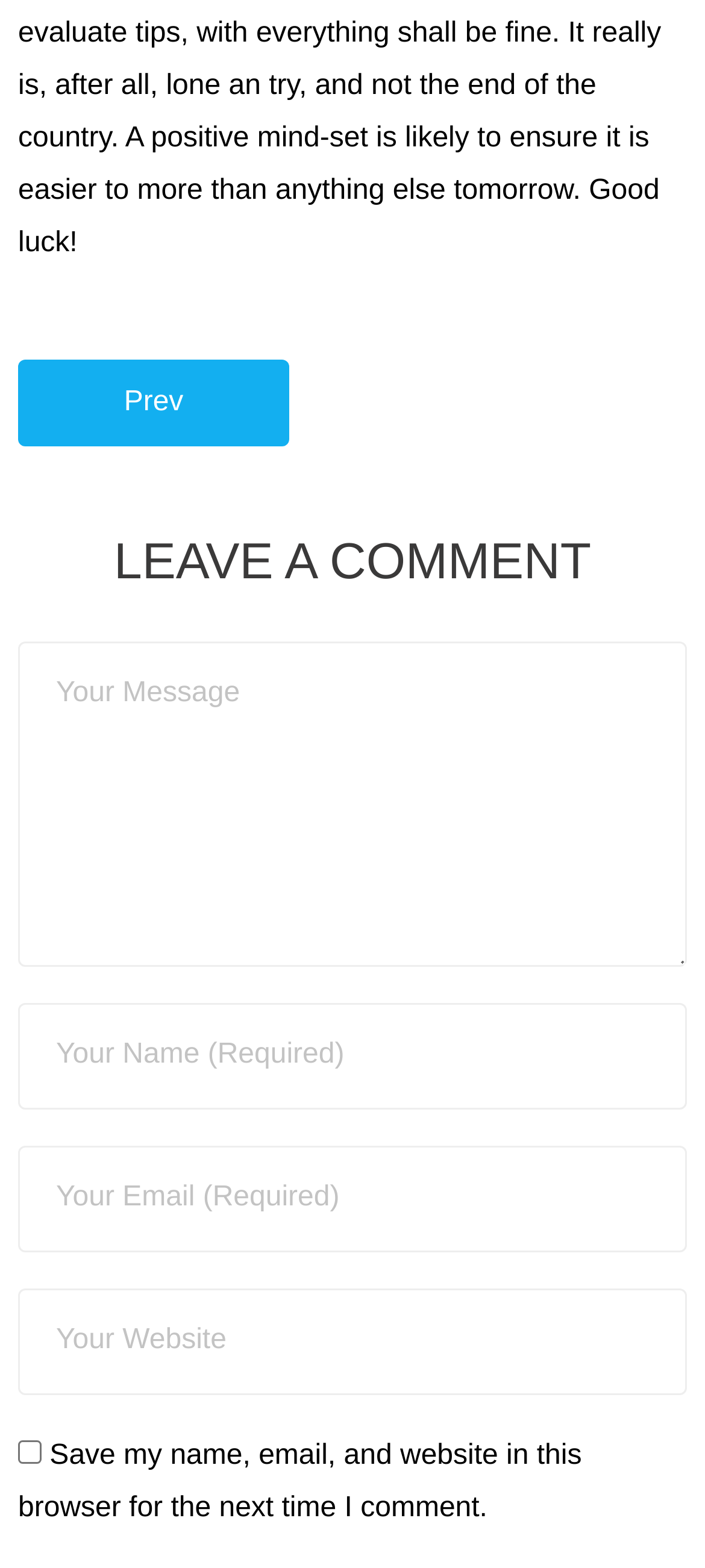Please provide the bounding box coordinates for the UI element as described: "name="email" placeholder="Your Email (Required)"". The coordinates must be four floats between 0 and 1, represented as [left, top, right, bottom].

[0.026, 0.731, 0.974, 0.799]